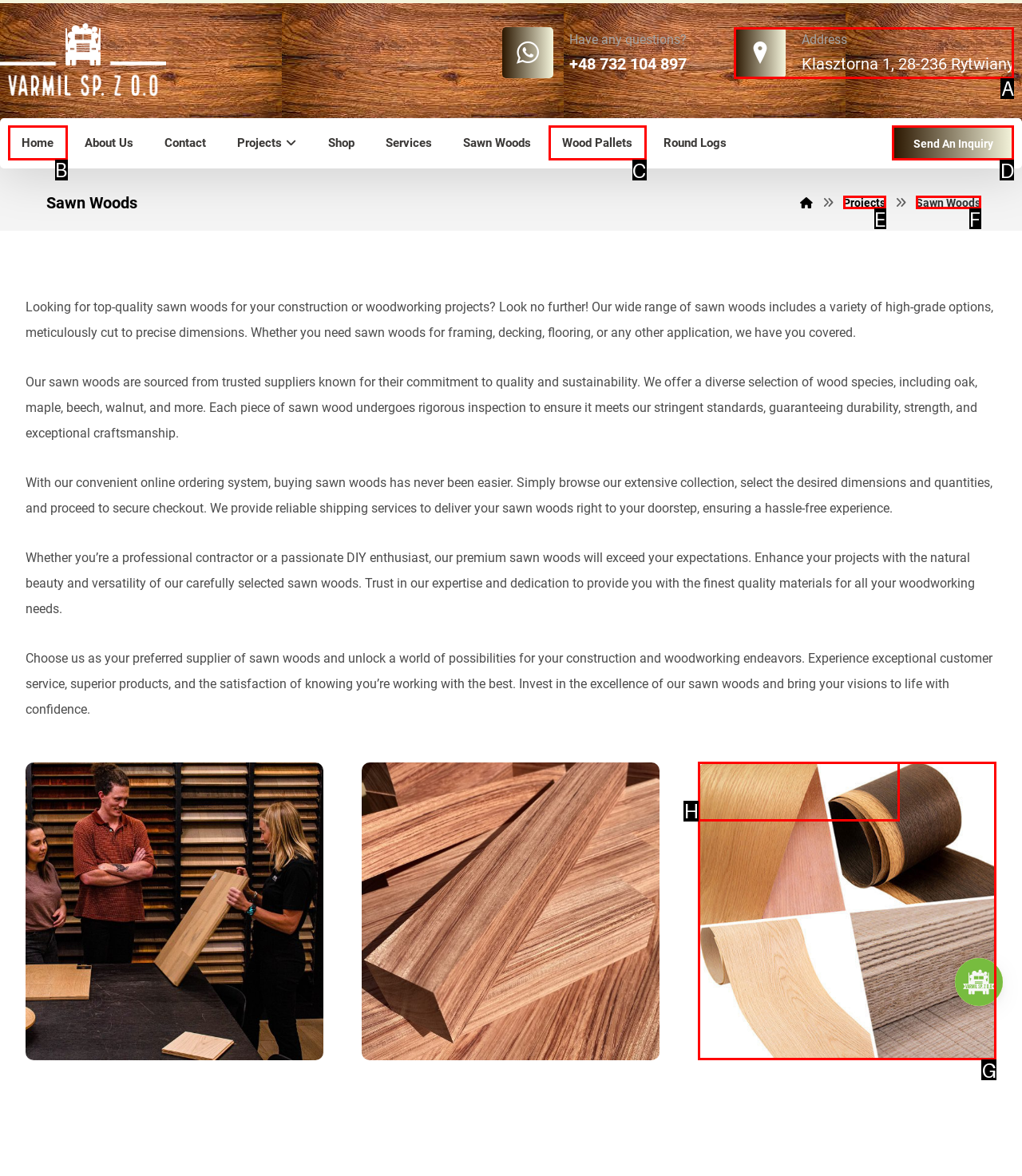Find the correct option to complete this instruction: Click on the 'Home' link. Reply with the corresponding letter.

B